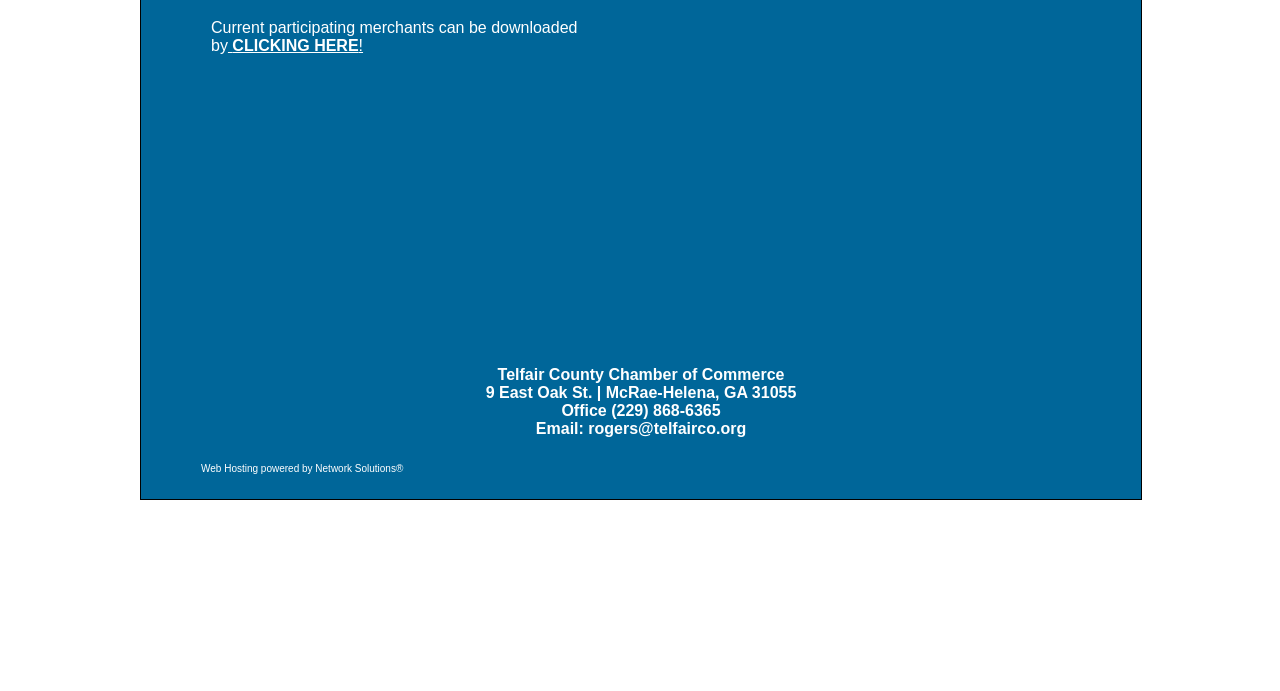What is the email address of the chamber of commerce?
Kindly give a detailed and elaborate answer to the question.

I found the answer by examining the text content of the fourth static text element in the first table cell, which contains the email address.